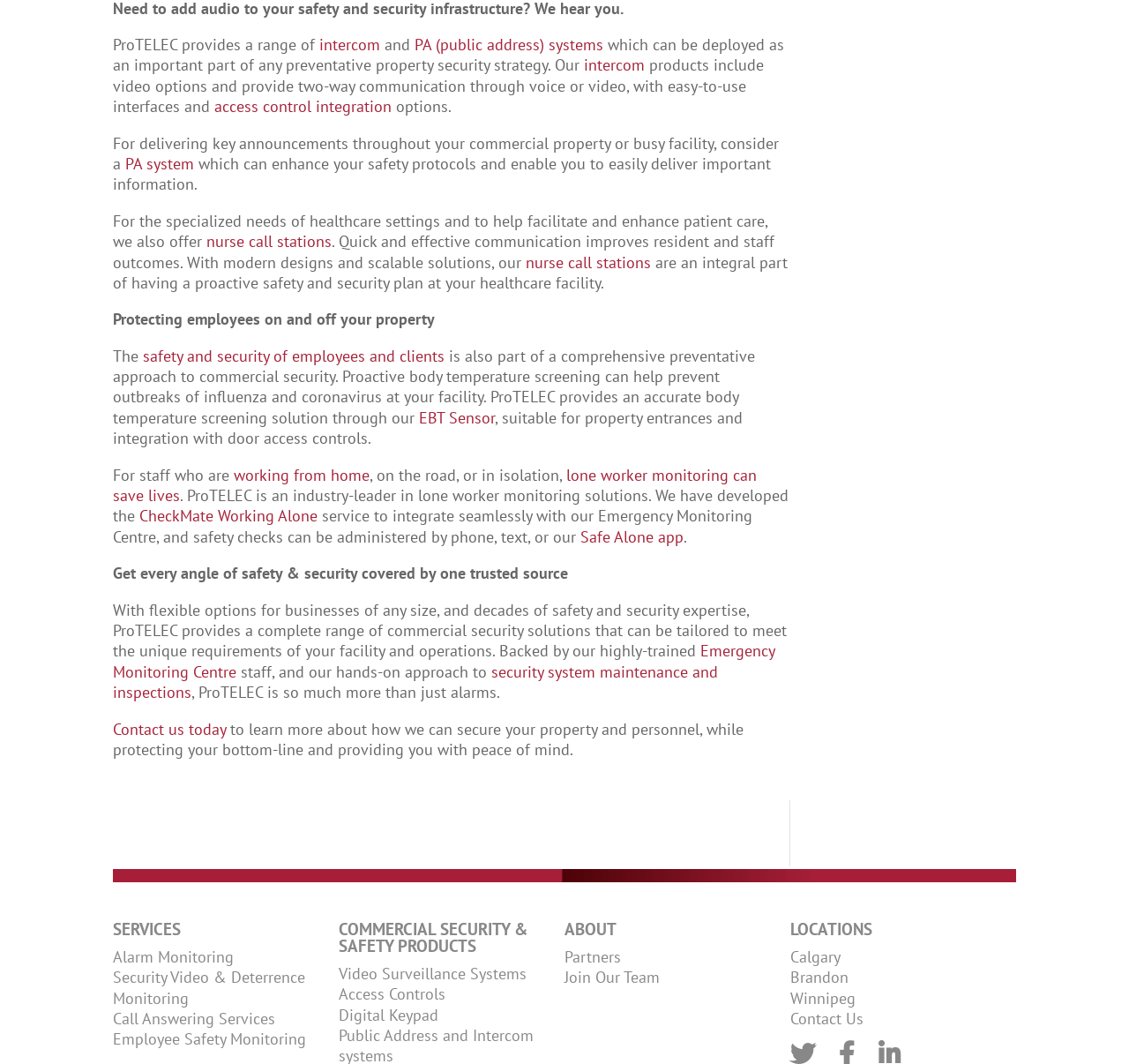What is the purpose of the Emergency Monitoring Centre?
Based on the image, give a one-word or short phrase answer.

Monitoring and response